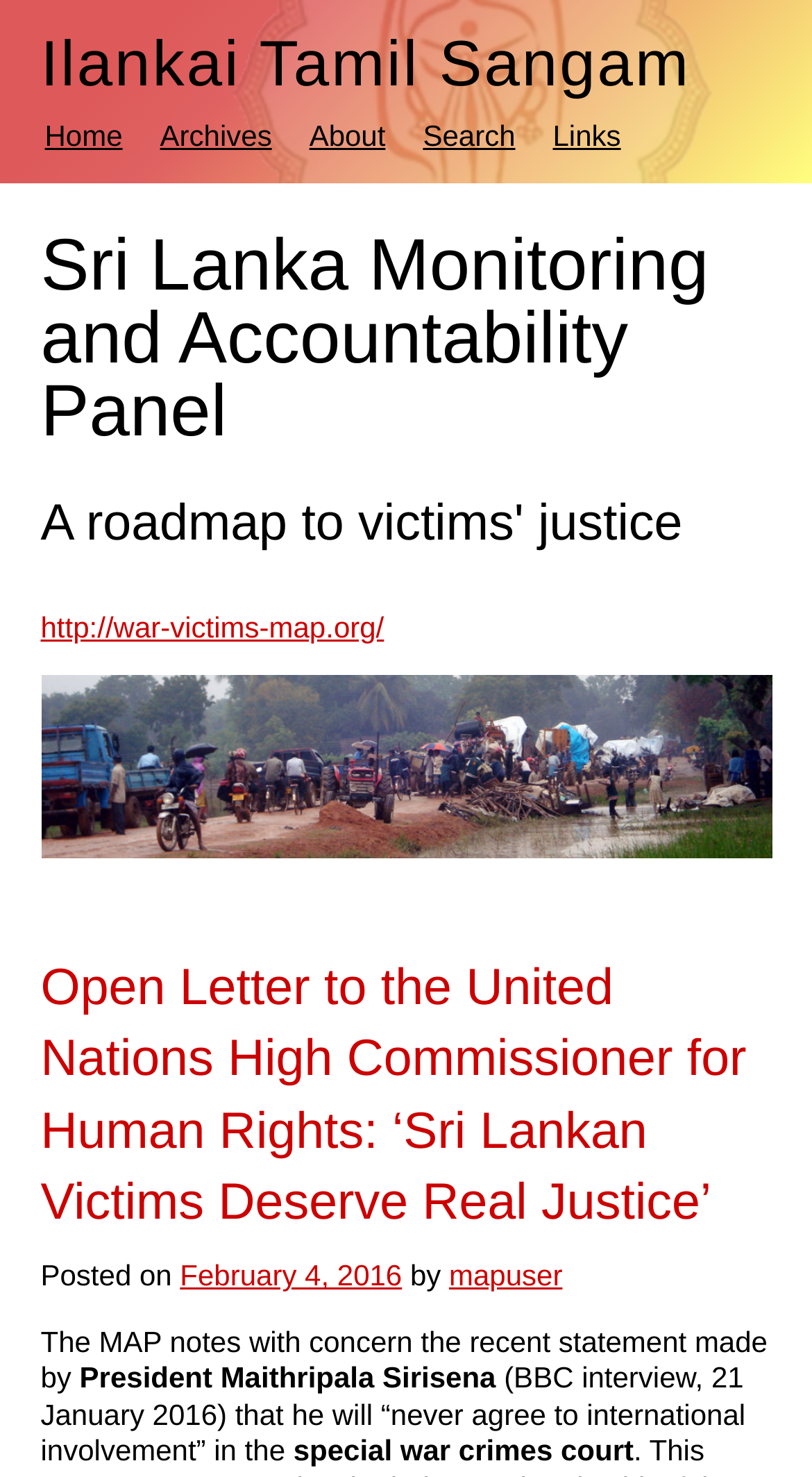Observe the image and answer the following question in detail: What is the position of President Maithripala Sirisena mentioned in the article?

The position of President Maithripala Sirisena mentioned in the article is a BBC interview, where he said that he will 'never agree to international involvement' in the special war crimes court. This suggests that the President made this statement in a BBC interview.